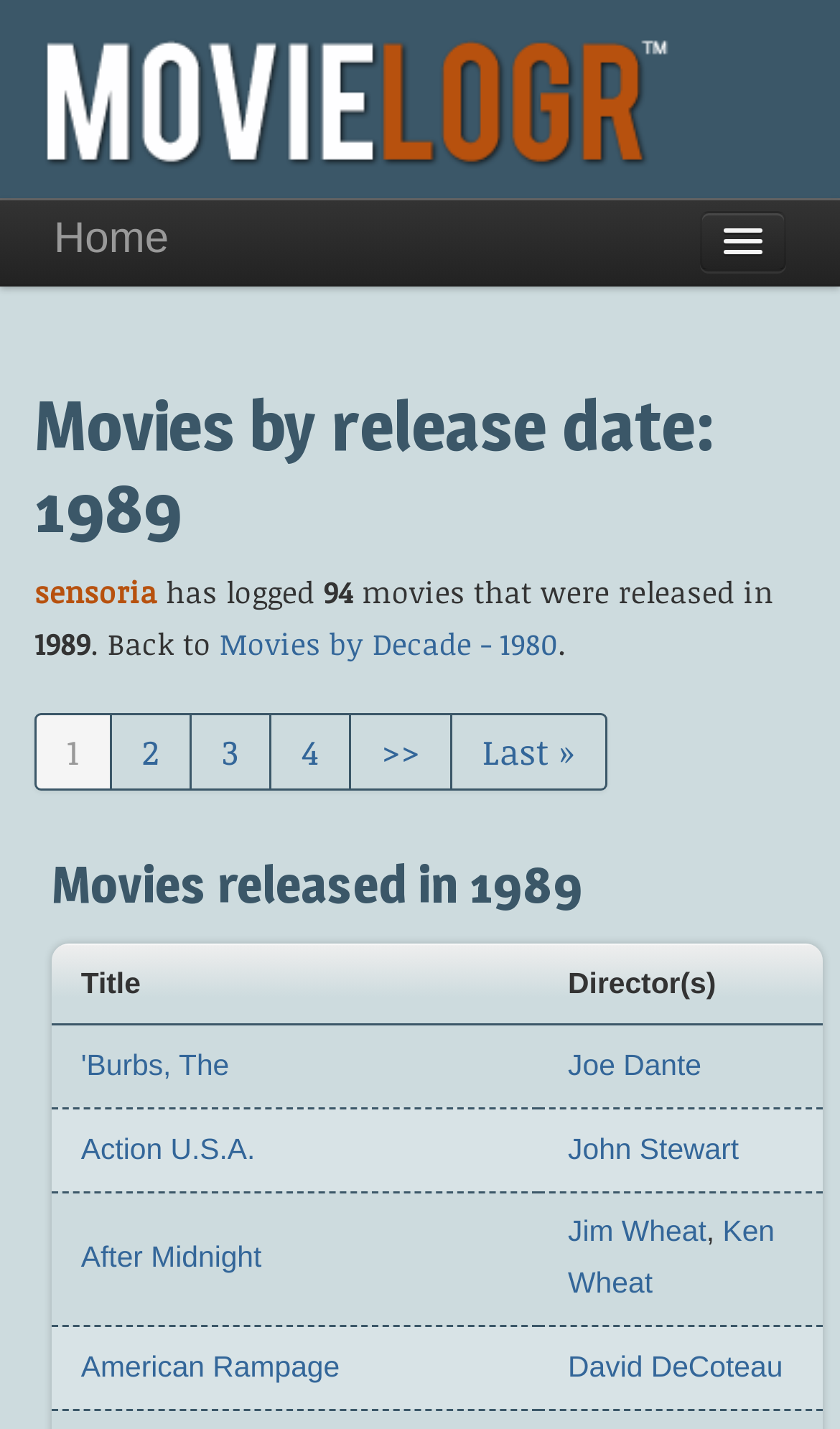What is the title of the first movie?
Based on the image, provide your answer in one word or phrase.

'Burbs, The